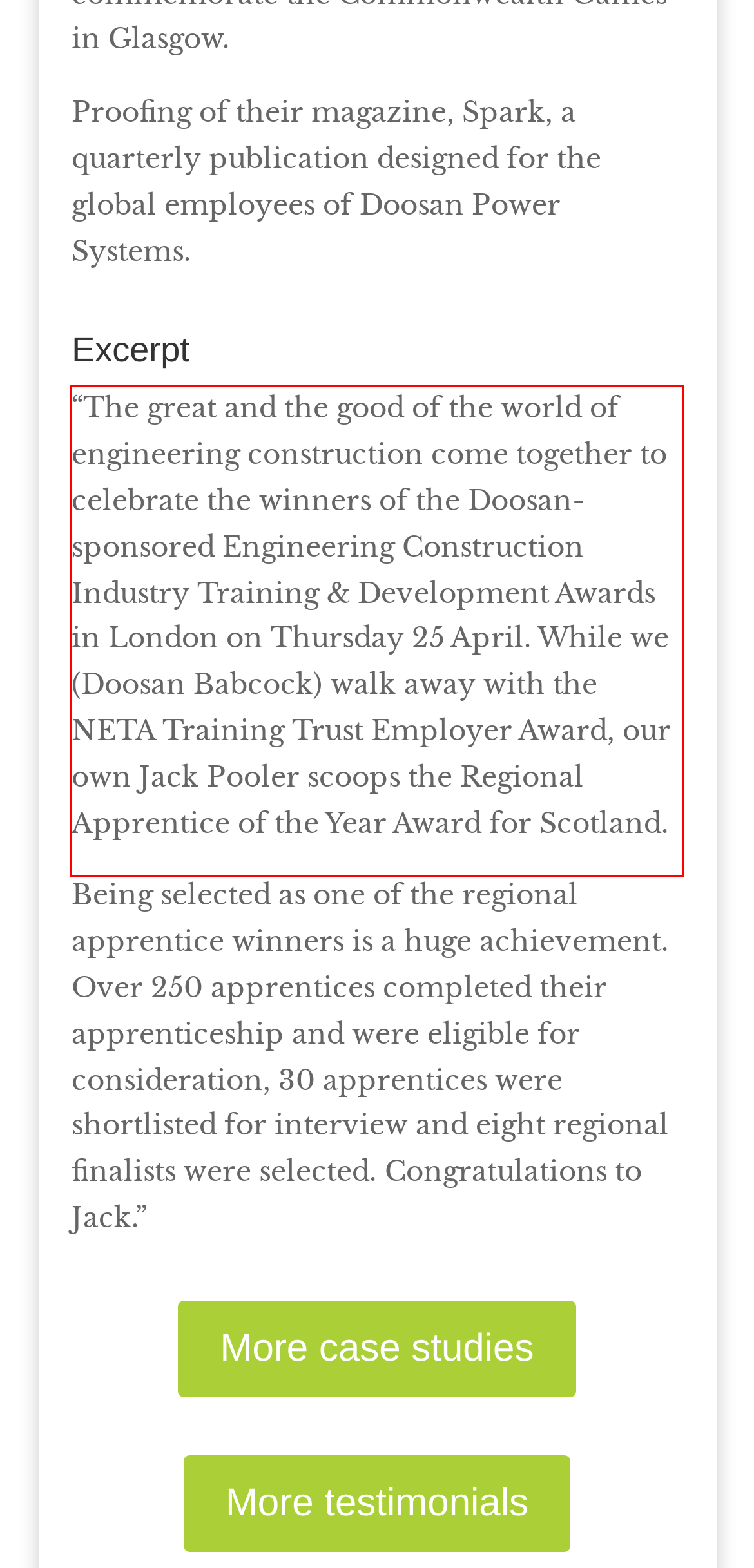Extract and provide the text found inside the red rectangle in the screenshot of the webpage.

“The great and the good of the world of engineering construction come together to celebrate the winners of the Doosan-sponsored Engineering Construction Industry Training & Development Awards in London on Thursday 25 April. While we (Doosan Babcock) walk away with the NETA Training Trust Employer Award, our own Jack Pooler scoops the Regional Apprentice of the Year Award for Scotland.